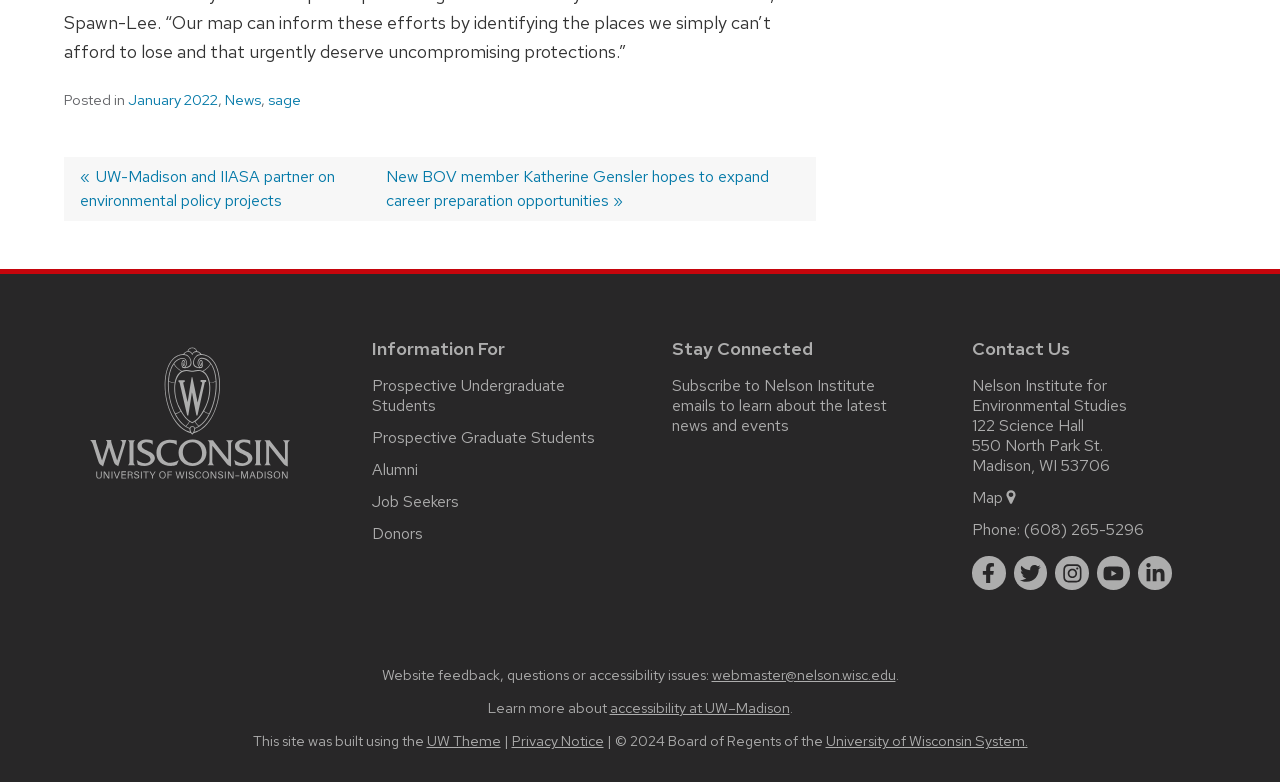Please find the bounding box coordinates of the clickable region needed to complete the following instruction: "Visit the main university website". The bounding box coordinates must consist of four float numbers between 0 and 1, i.e., [left, top, right, bottom].

[0.07, 0.432, 0.227, 0.624]